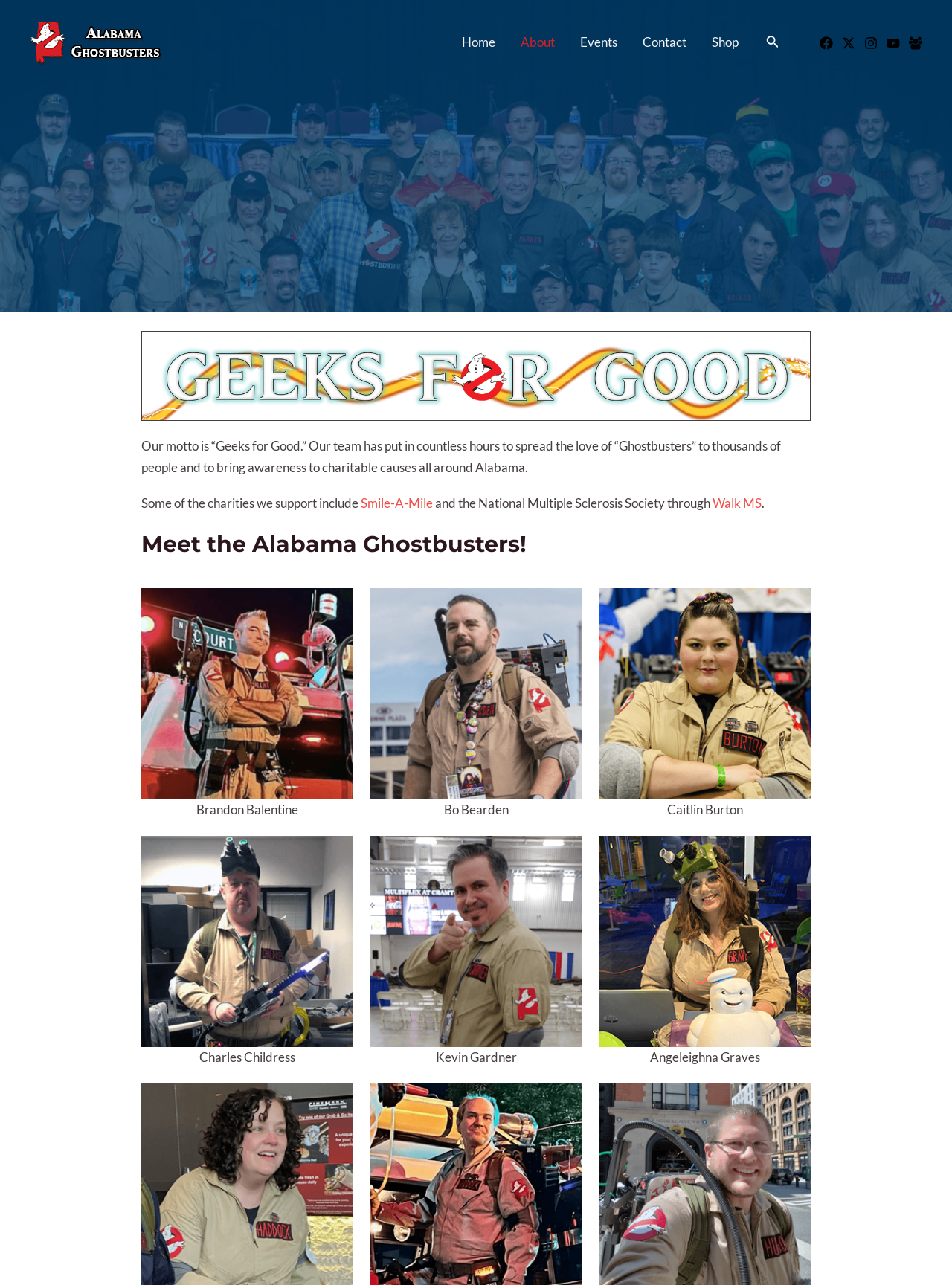Answer the following inquiry with a single word or phrase:
What charities does the team support?

Smile-A-Mile and National Multiple Sclerosis Society